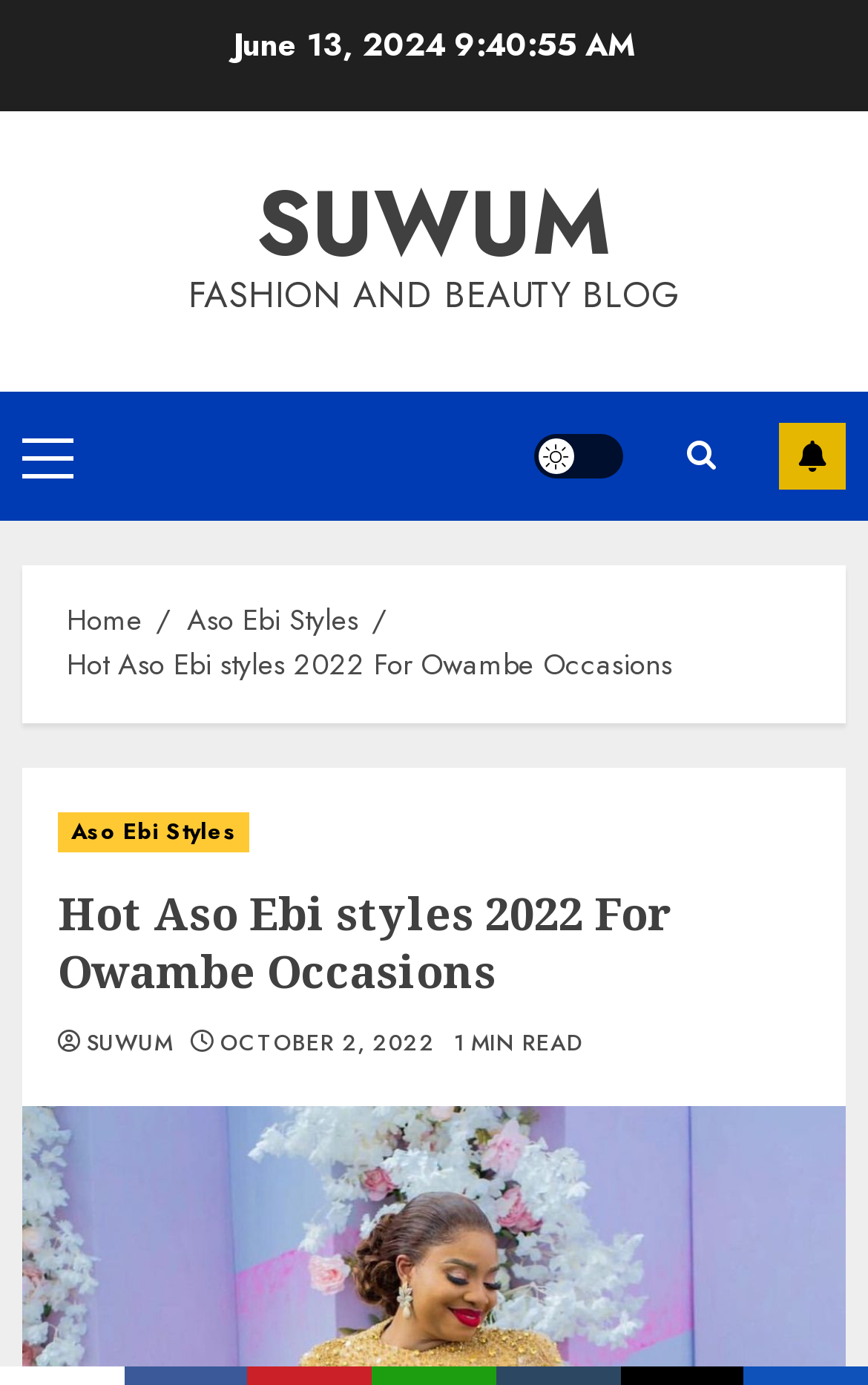What is the headline of the webpage?

Hot Aso Ebi styles 2022 For Owambe Occasions